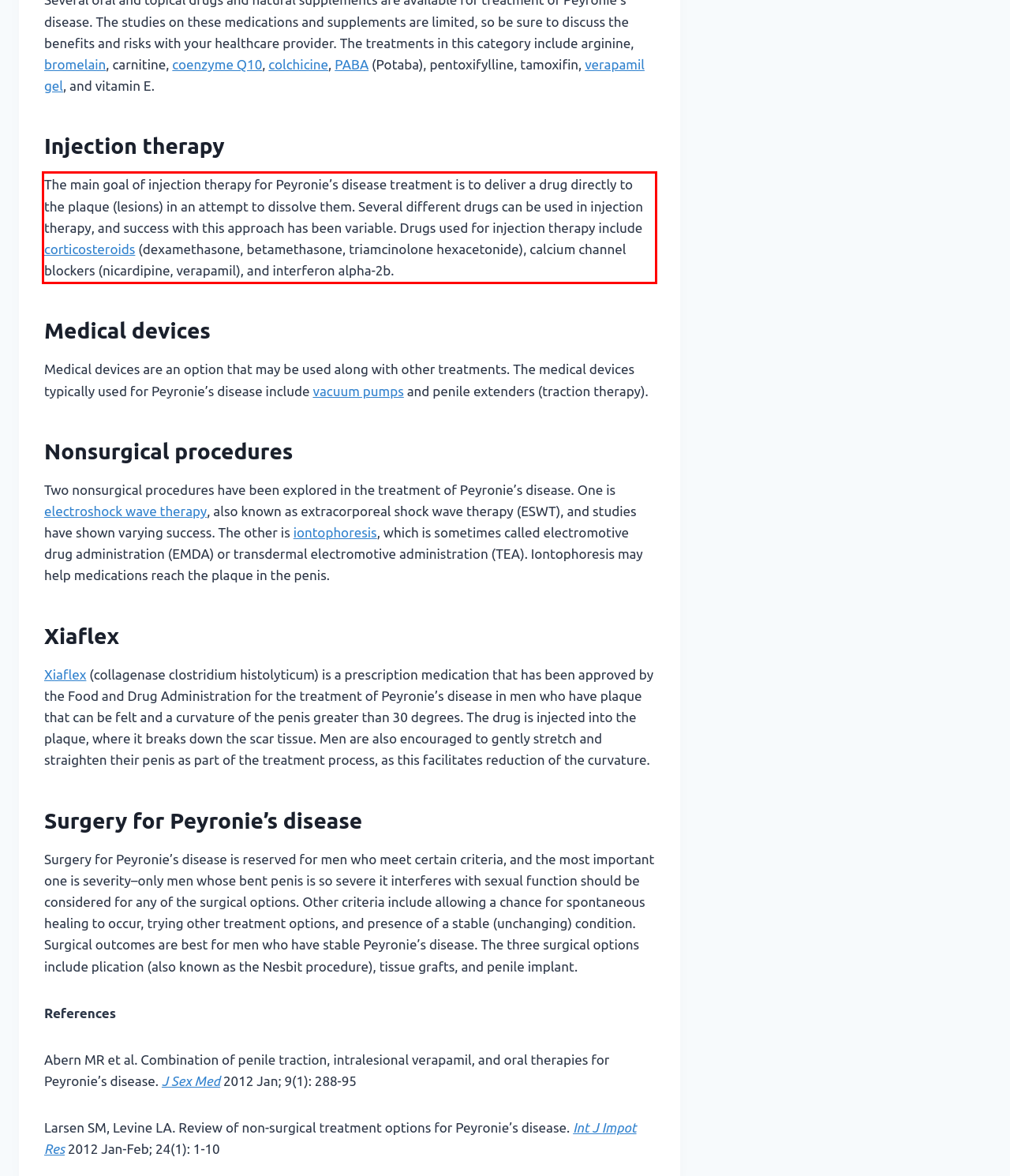Please look at the screenshot provided and find the red bounding box. Extract the text content contained within this bounding box.

The main goal of injection therapy for Peyronie’s disease treatment is to deliver a drug directly to the plaque (lesions) in an attempt to dissolve them. Several different drugs can be used in injection therapy, and success with this approach has been variable. Drugs used for injection therapy include corticosteroids (dexamethasone, betamethasone, triamcinolone hexacetonide), calcium channel blockers (nicardipine, verapamil), and interferon alpha-2b.